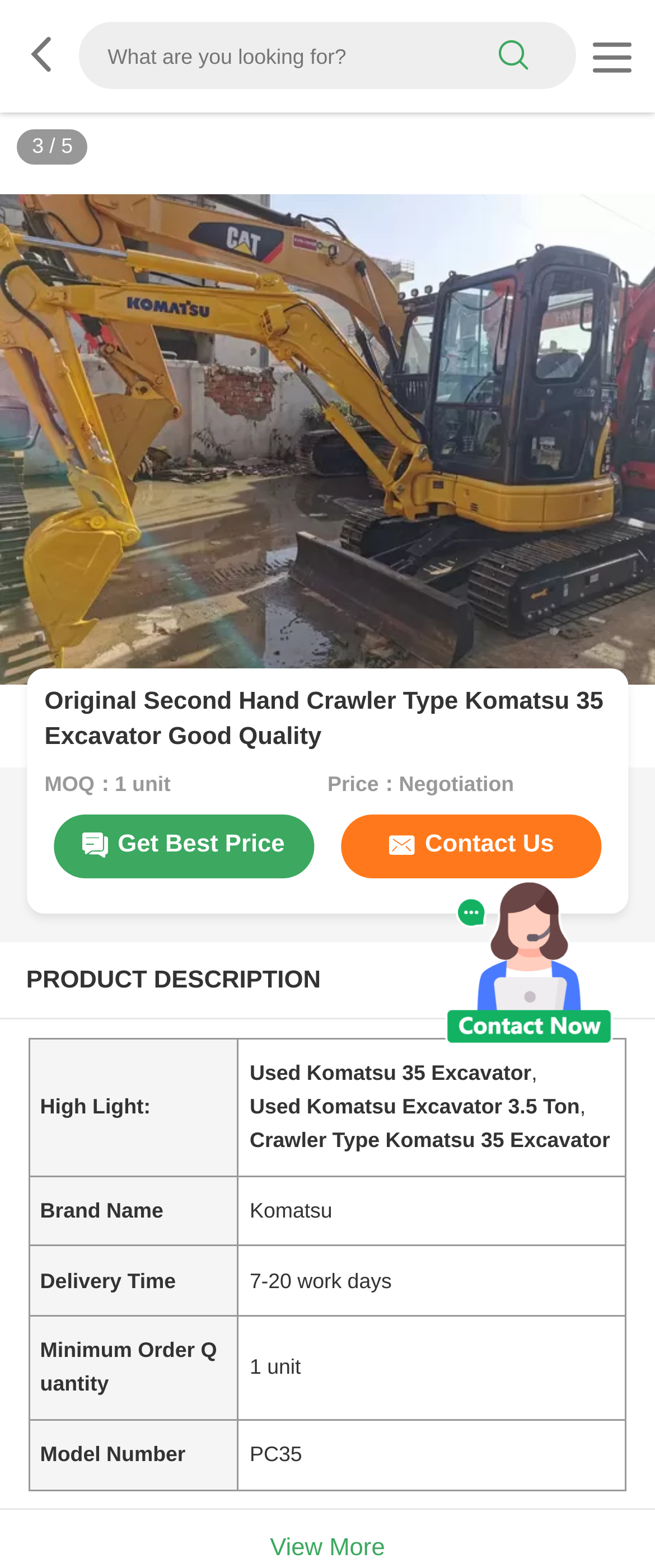Use a single word or phrase to answer this question: 
What is the brand name of the excavator?

Komatsu